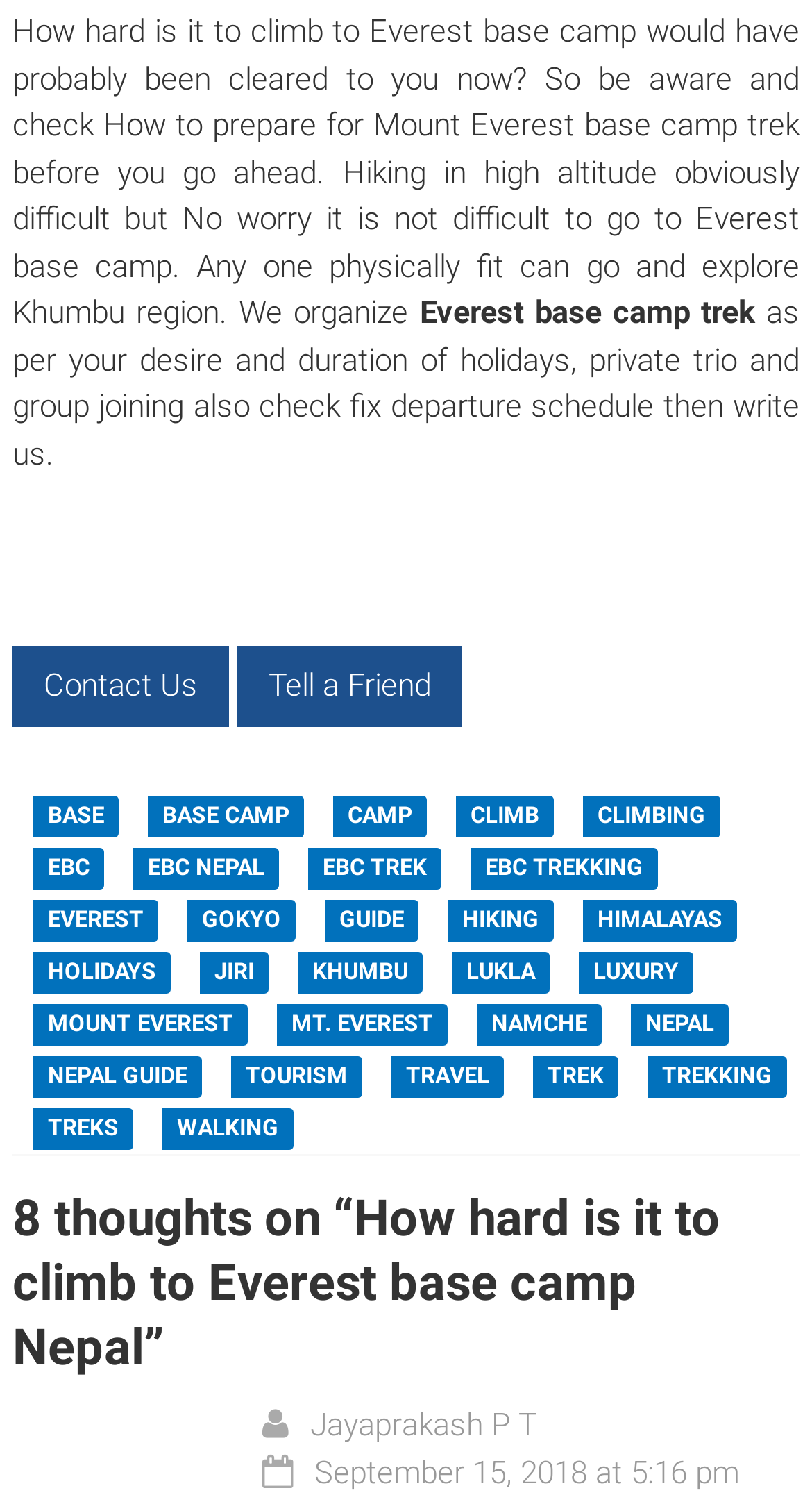Can you show the bounding box coordinates of the region to click on to complete the task described in the instruction: "Go to BASE CAMP"?

[0.182, 0.532, 0.374, 0.56]